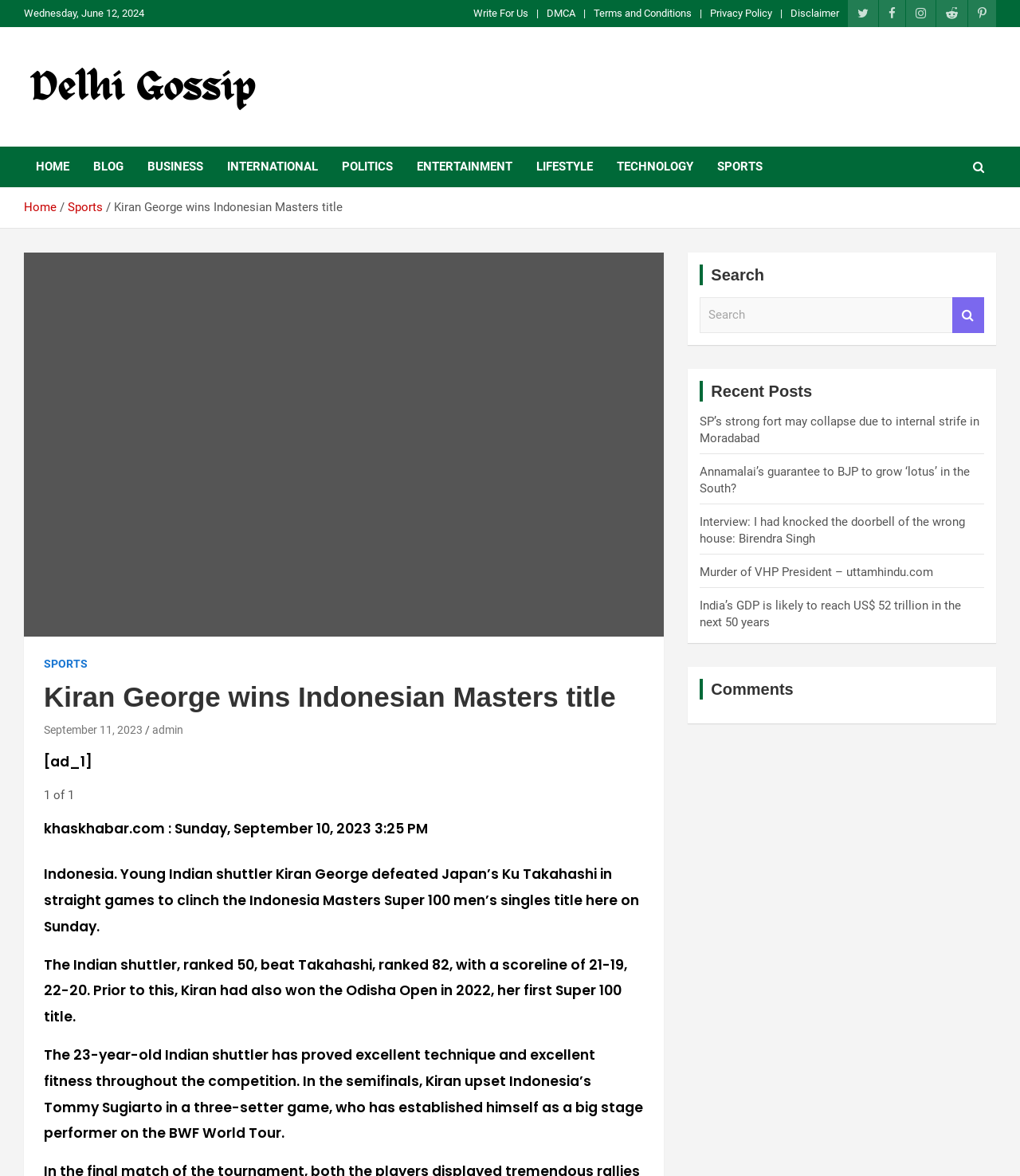What type of website is this?
From the details in the image, answer the question comprehensively.

Based on the webpage content, I can see that it has various sections such as 'Recent Posts', 'Comments', and 'Search' which are typical features of a gossip or news website. Additionally, the webpage has a heading 'Delhigossip' and a tagline 'Your Gateway to Juicy Gossips Across India' which further supports the conclusion that this is a gossip website.